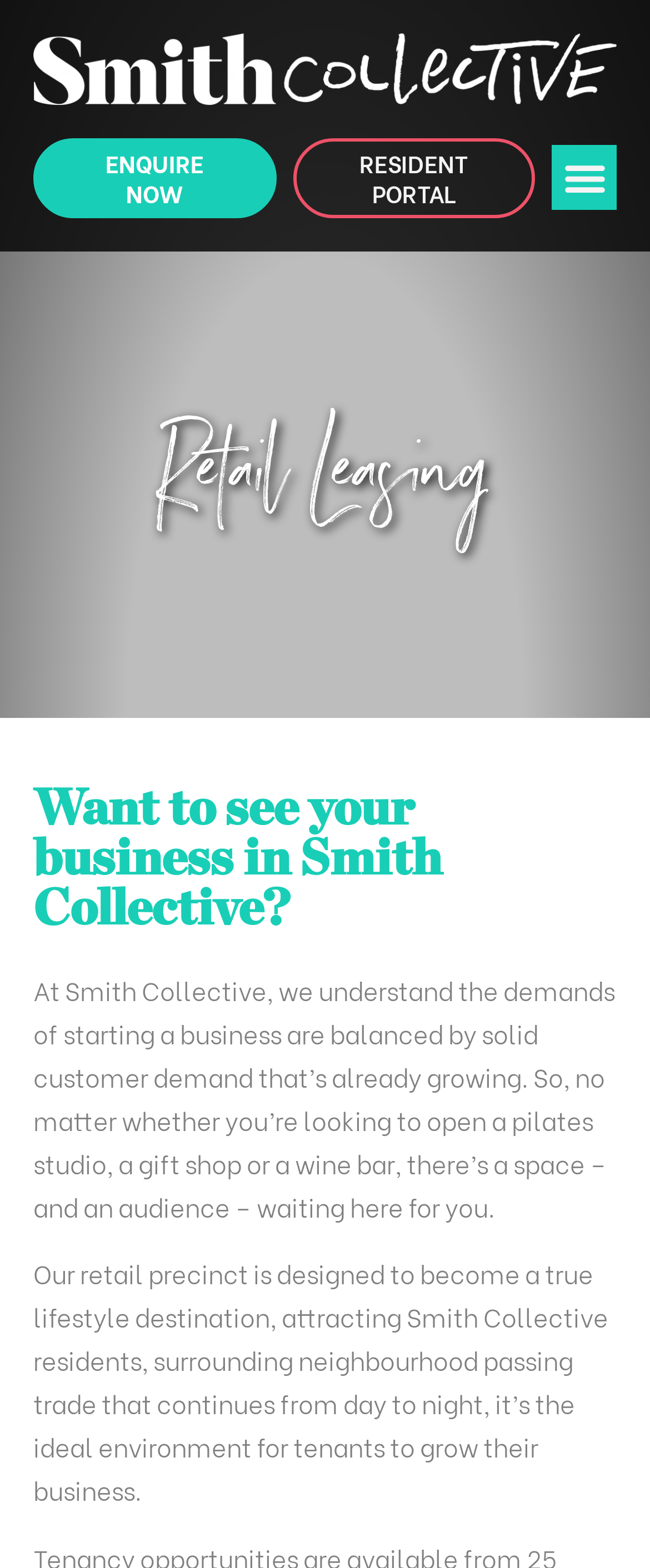Based on the provided description, "EnquireNow", find the bounding box of the corresponding UI element in the screenshot.

[0.051, 0.088, 0.424, 0.139]